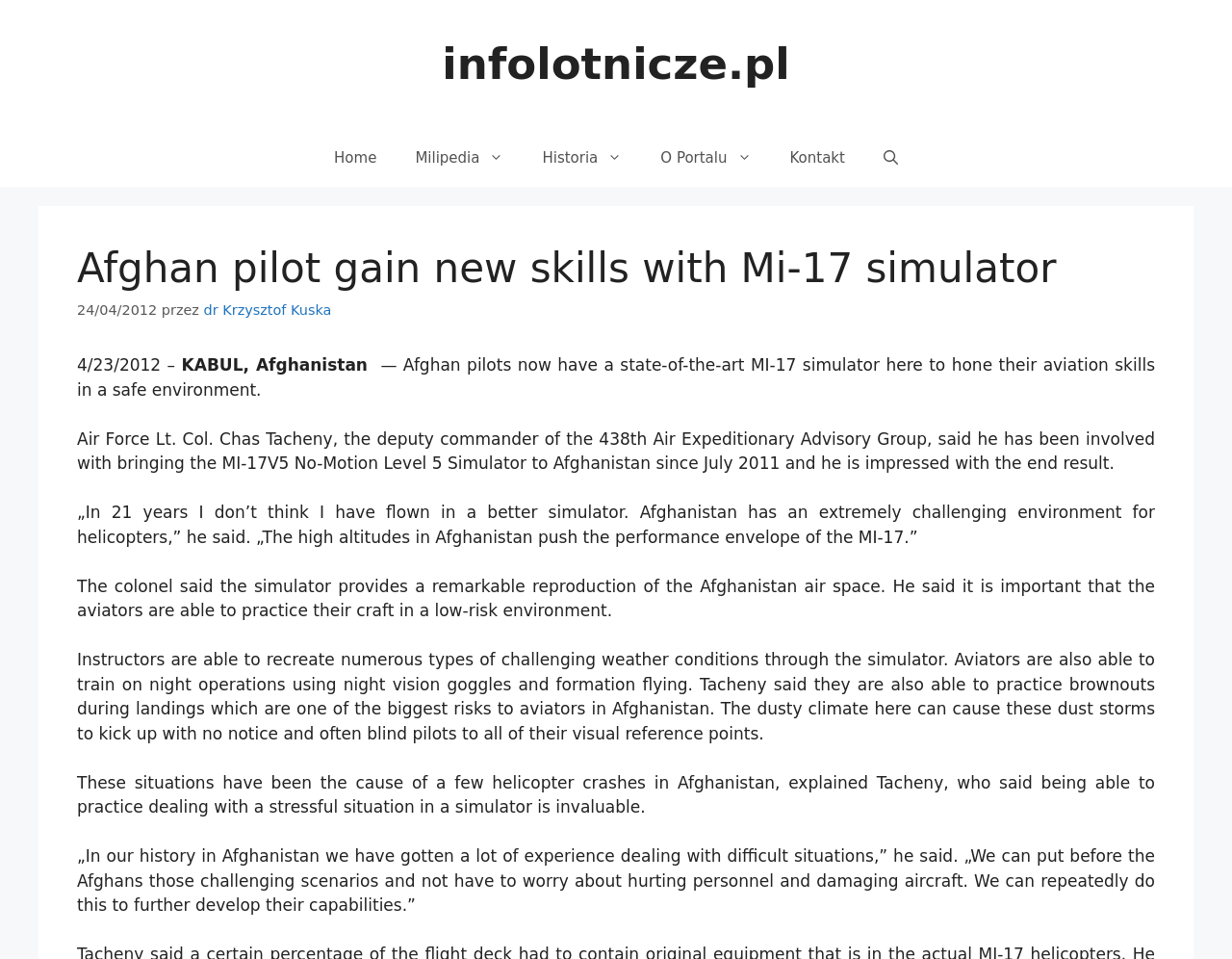Find the headline of the webpage and generate its text content.

Afghan pilot gain new skills with Mi-17 simulator